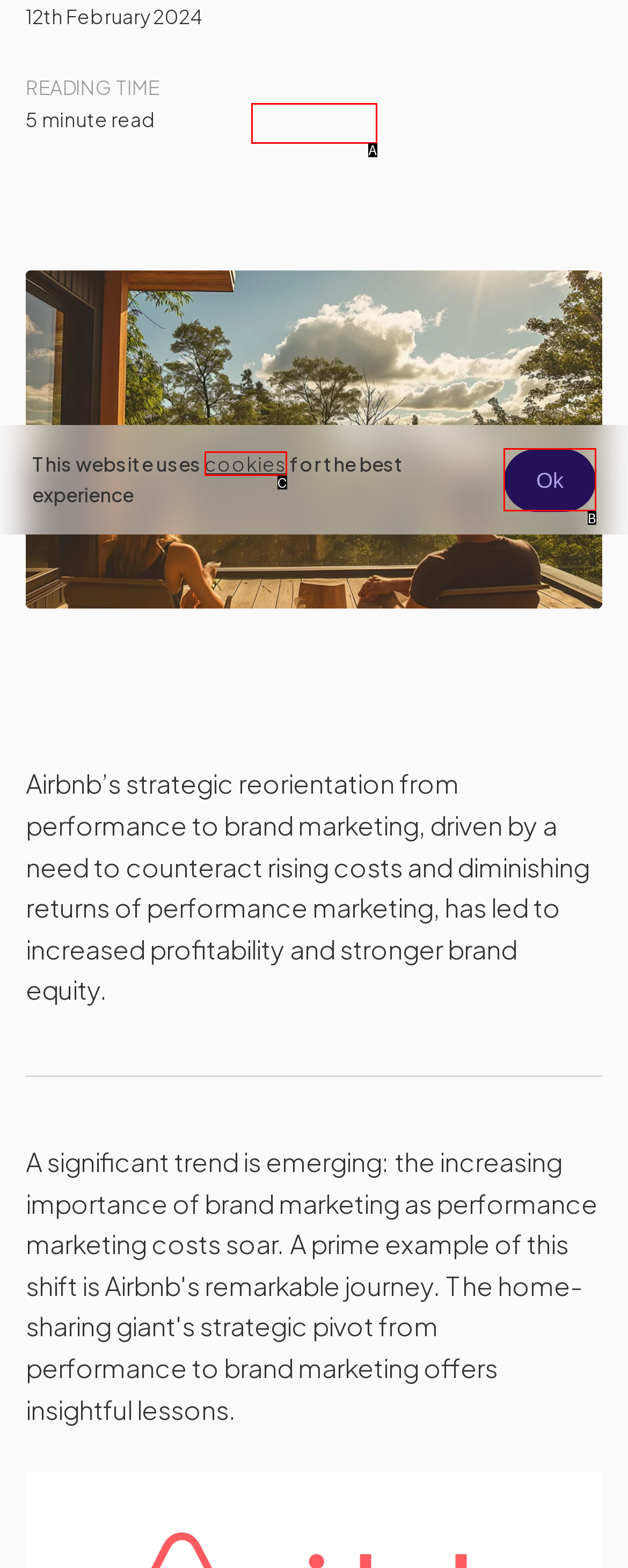Examine the description: cookies and indicate the best matching option by providing its letter directly from the choices.

C